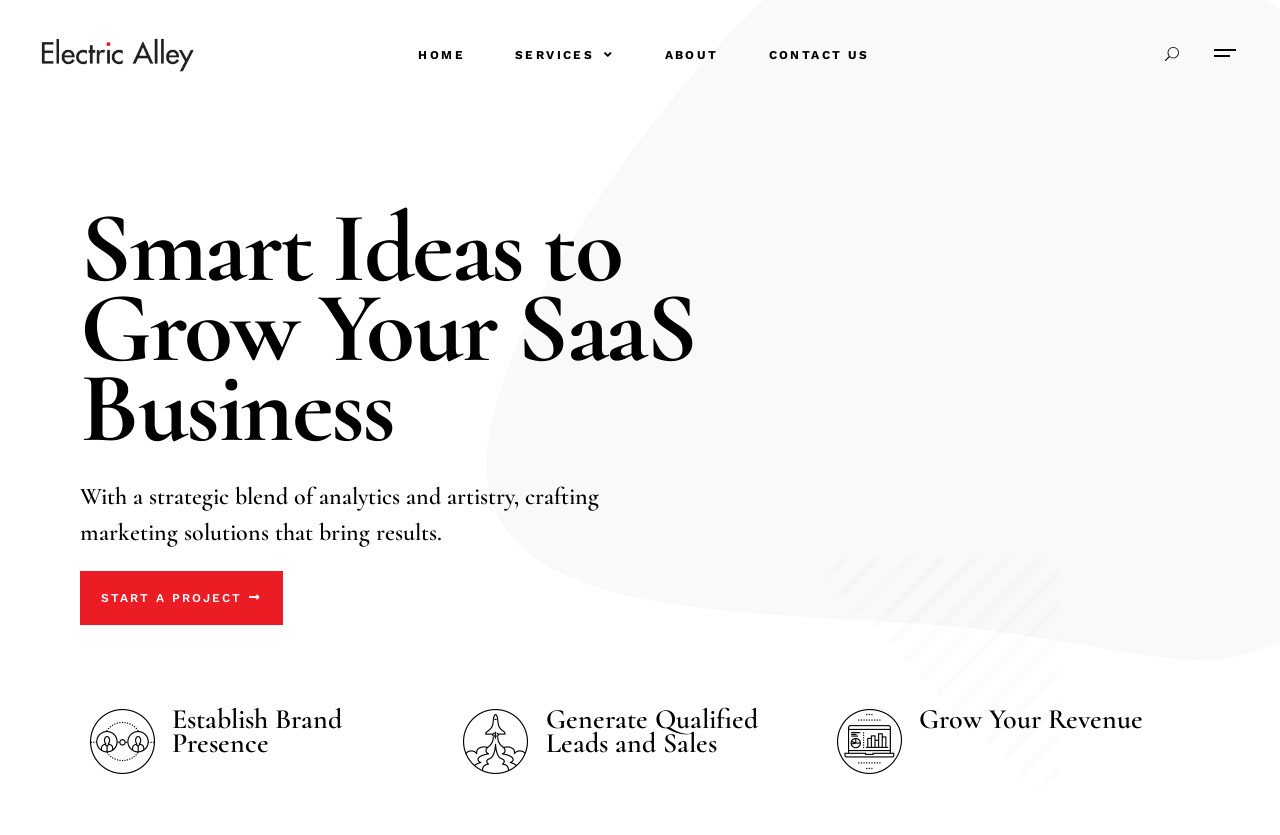Use a single word or phrase to answer the question:
What is the call-to-action?

START A PROJECT